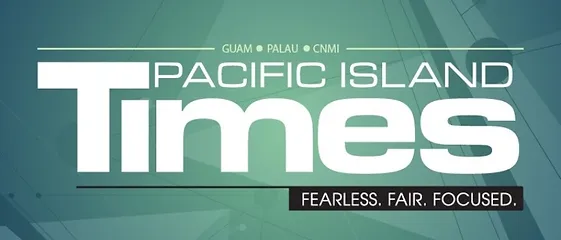Offer an in-depth caption that covers the entire scene depicted in the image.

The image features the logo of the "Pacific Island Times," a publication serving the regions of Guam, Palau, and the Commonwealth of the Northern Mariana Islands (CNMI). The logo emphasizes its mission with the tagline "FEARLESS. FAIR. FOCUSED." displayed prominently below the main title. The design incorporates a modern aesthetic, using bold, white typography set against a gradient background that suggests themes of clarity and professionalism. This imagery reflects the publication's commitment to delivering timely news and insights relevant to the Pacific Islands community.